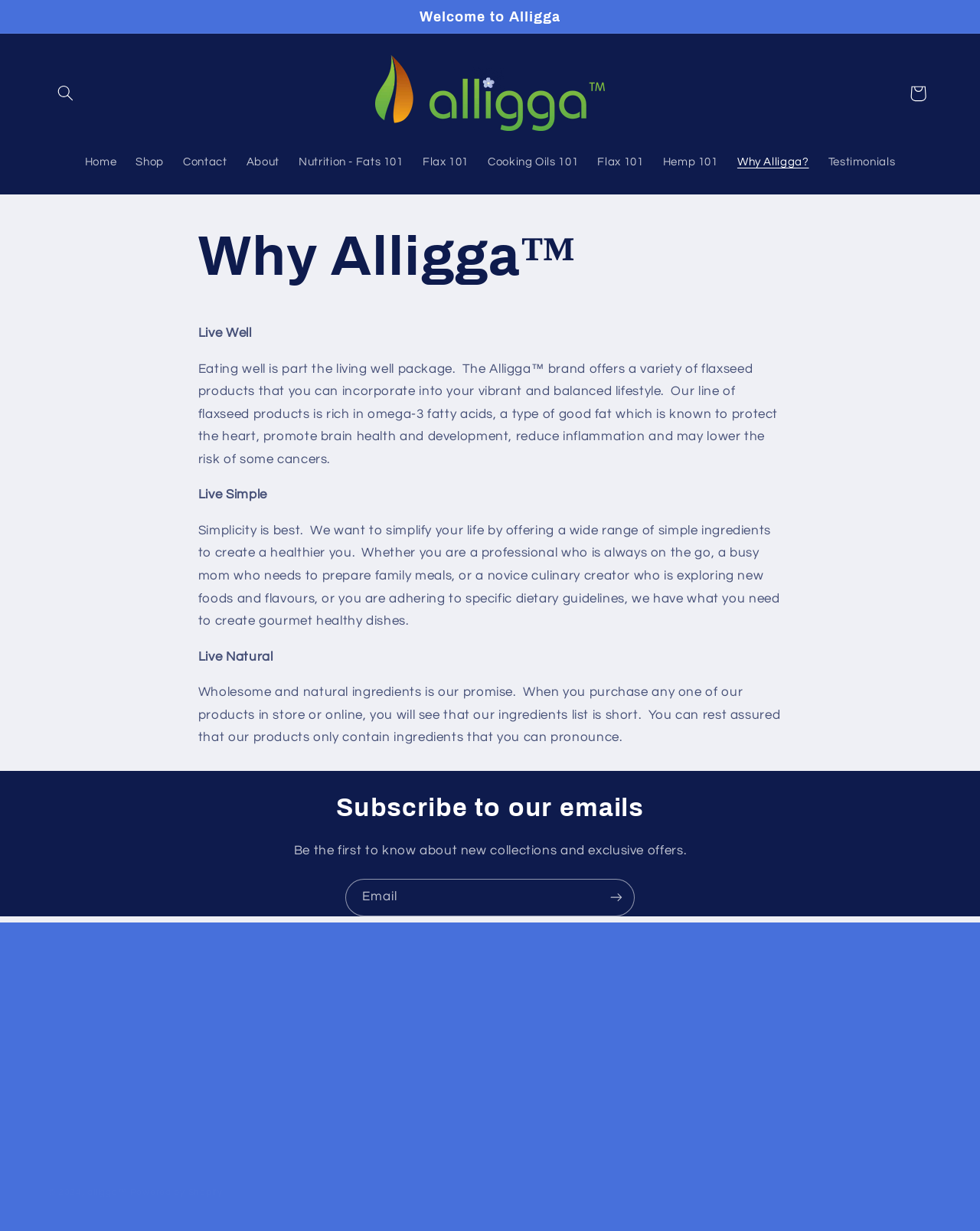Locate the bounding box coordinates of the element you need to click to accomplish the task described by this instruction: "Search for products".

[0.049, 0.061, 0.085, 0.09]